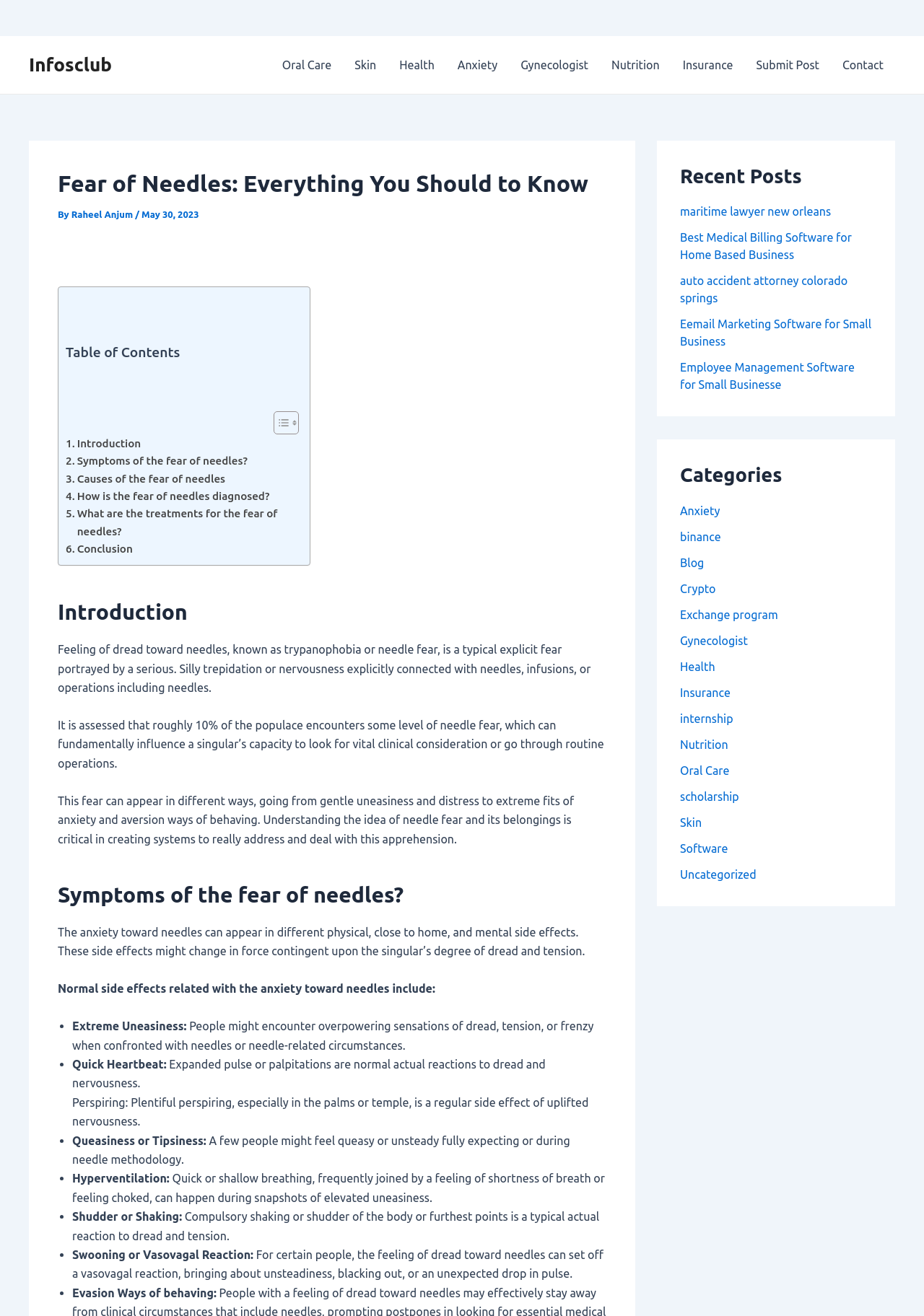Pinpoint the bounding box coordinates of the clickable element needed to complete the instruction: "Click on the 'Oral Care' link". The coordinates should be provided as four float numbers between 0 and 1: [left, top, right, bottom].

[0.293, 0.027, 0.371, 0.071]